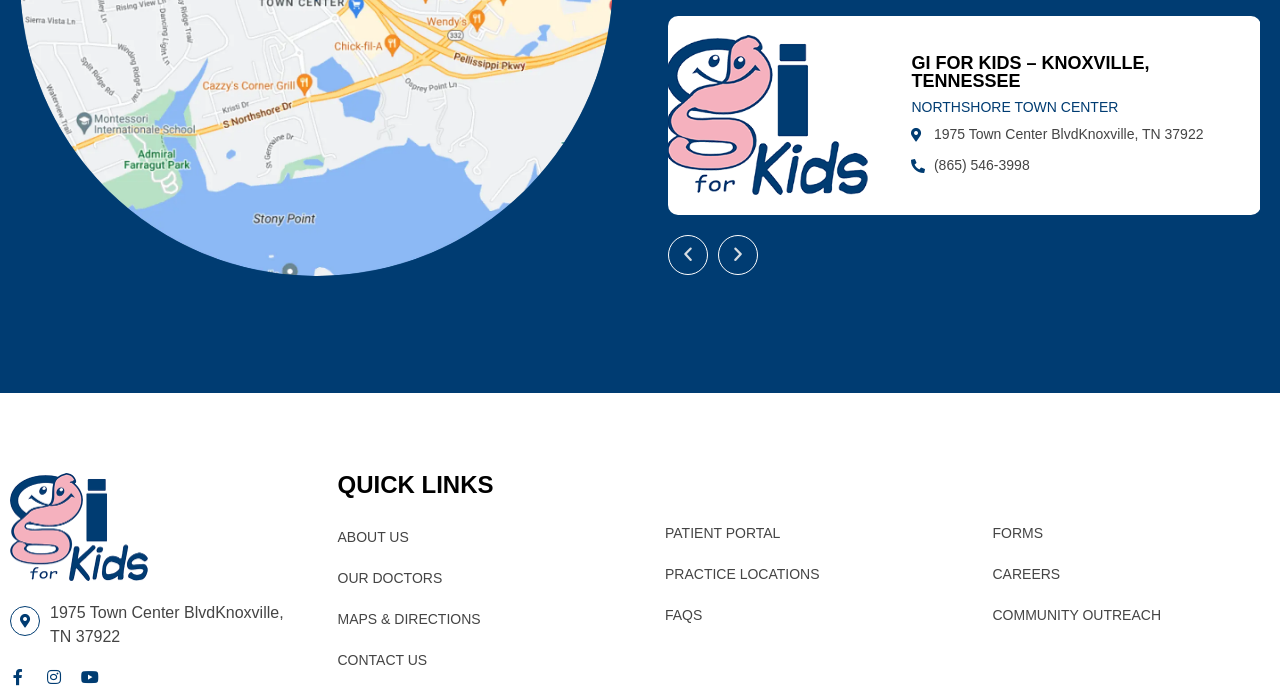Please find the bounding box coordinates of the element that must be clicked to perform the given instruction: "Contact the office". The coordinates should be four float numbers from 0 to 1, i.e., [left, top, right, bottom].

[0.712, 0.222, 0.97, 0.252]